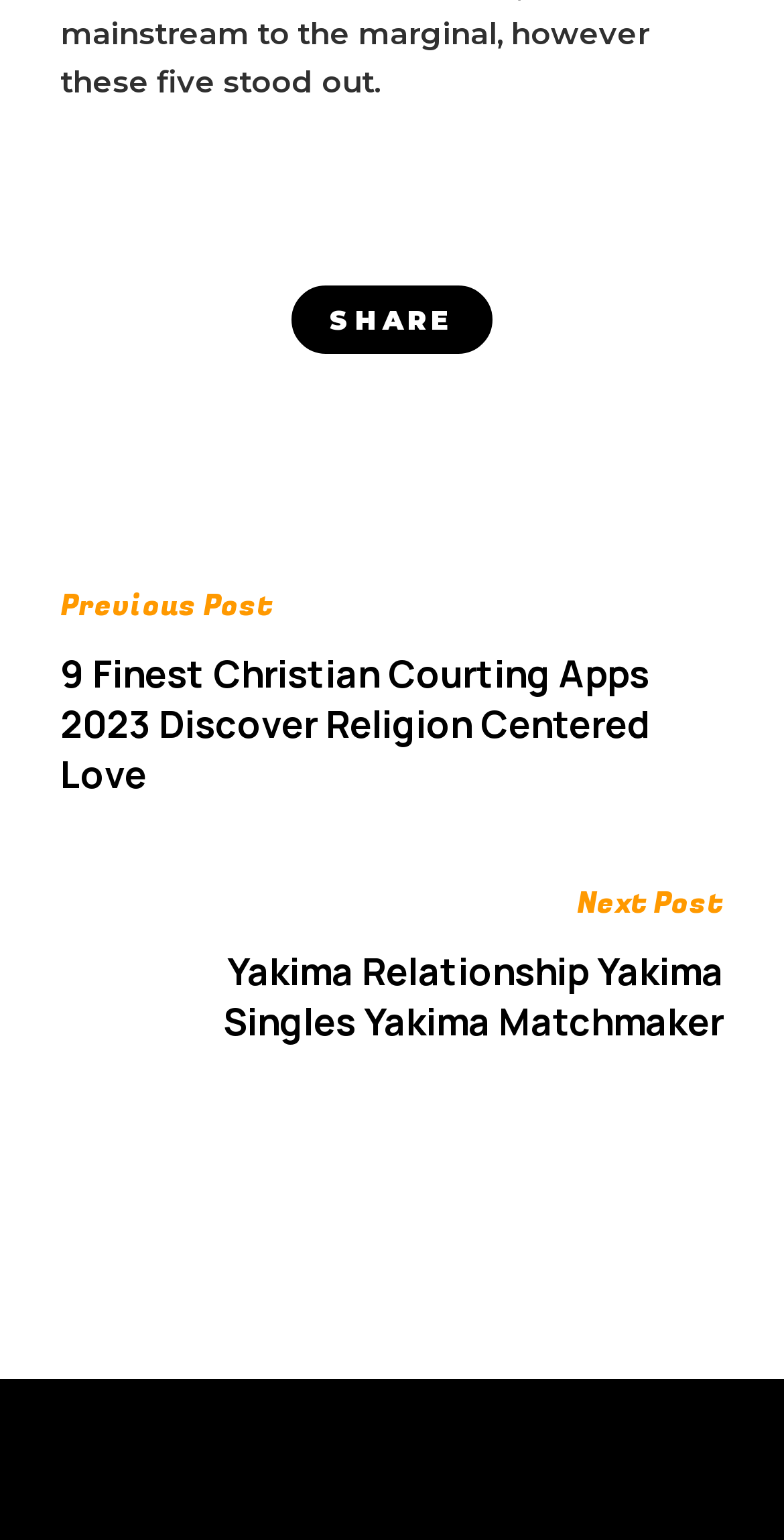Answer this question using a single word or a brief phrase:
What is the position of the 'SHARE' button?

Top center